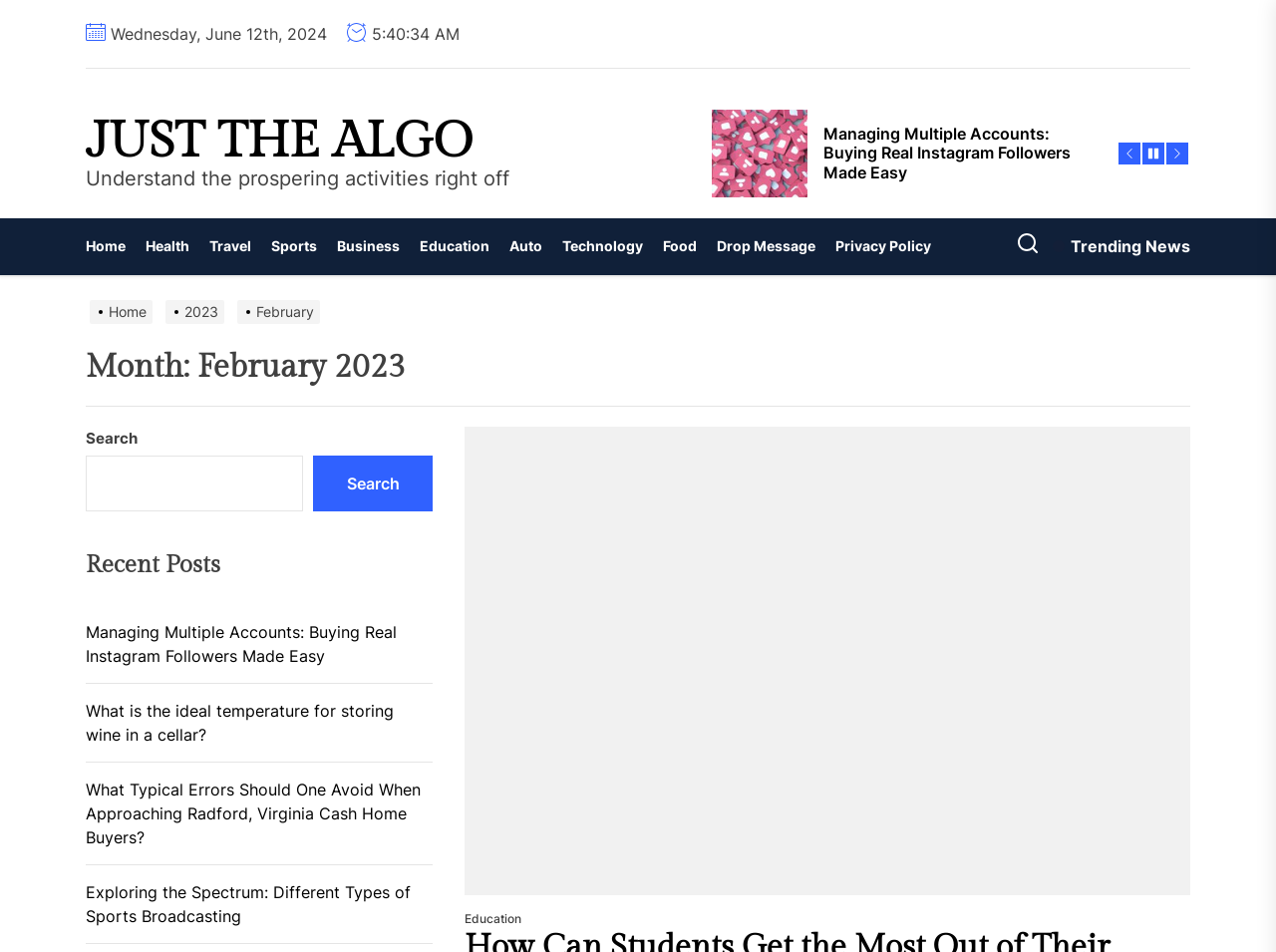What is the purpose of the search box?
Please respond to the question with a detailed and thorough explanation.

The search box is located at the top of the webpage, and it allows users to search for specific content within the website.